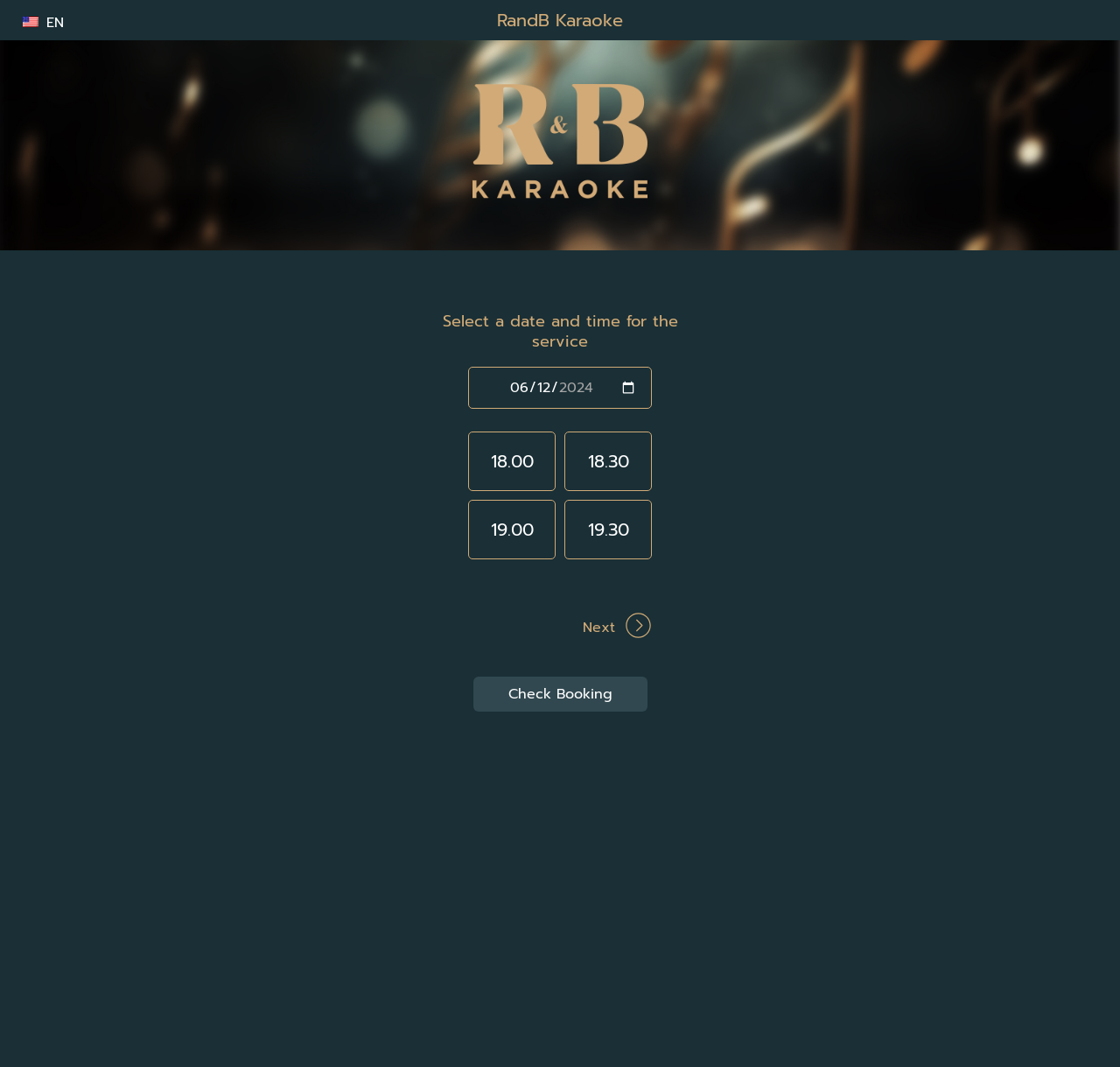Determine the bounding box coordinates of the clickable region to execute the instruction: "Select 18.00 time slot". The coordinates should be four float numbers between 0 and 1, denoted as [left, top, right, bottom].

[0.418, 0.404, 0.496, 0.46]